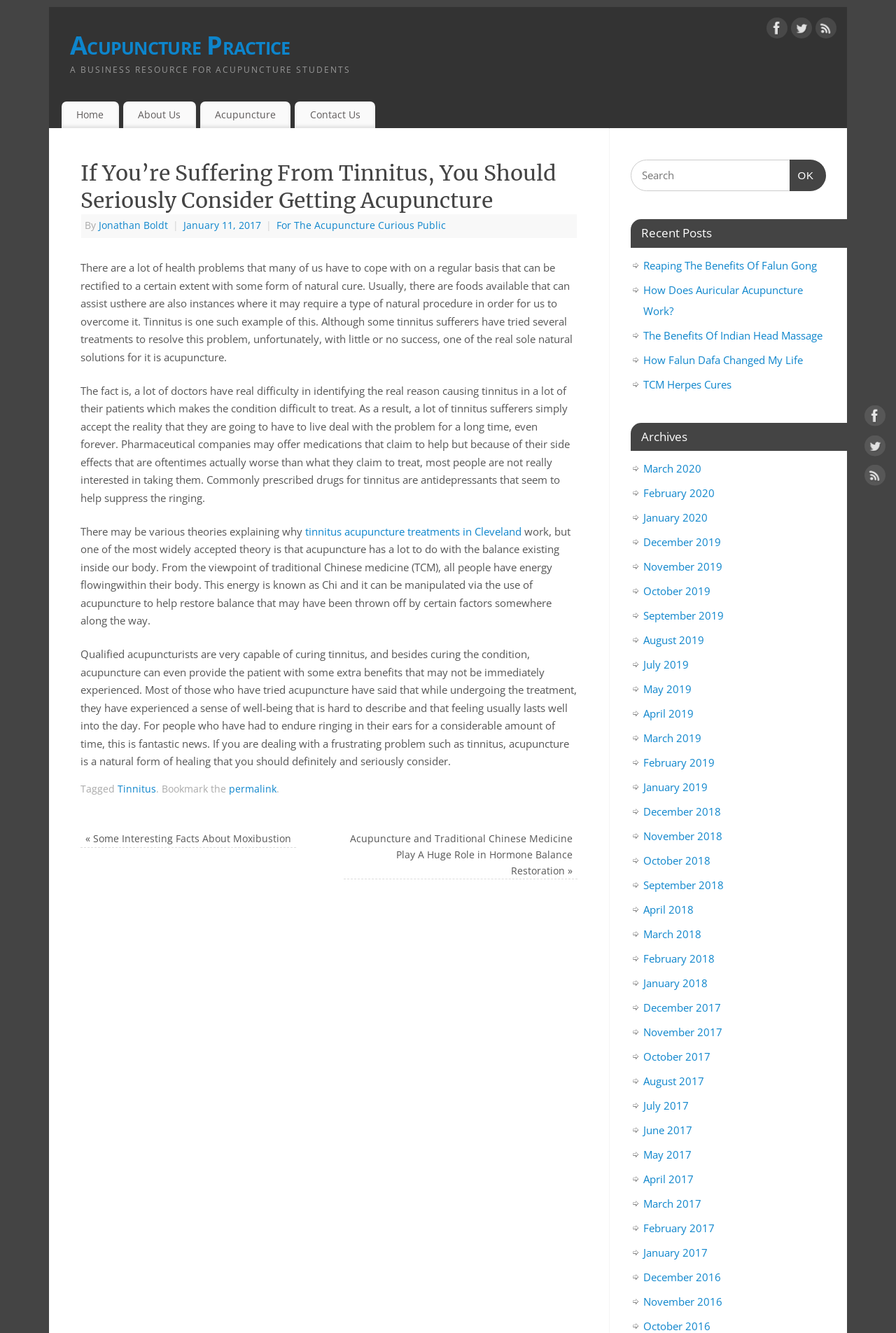Find the bounding box of the element with the following description: "For The Acupuncture Curious Public". The coordinates must be four float numbers between 0 and 1, formatted as [left, top, right, bottom].

[0.309, 0.165, 0.498, 0.174]